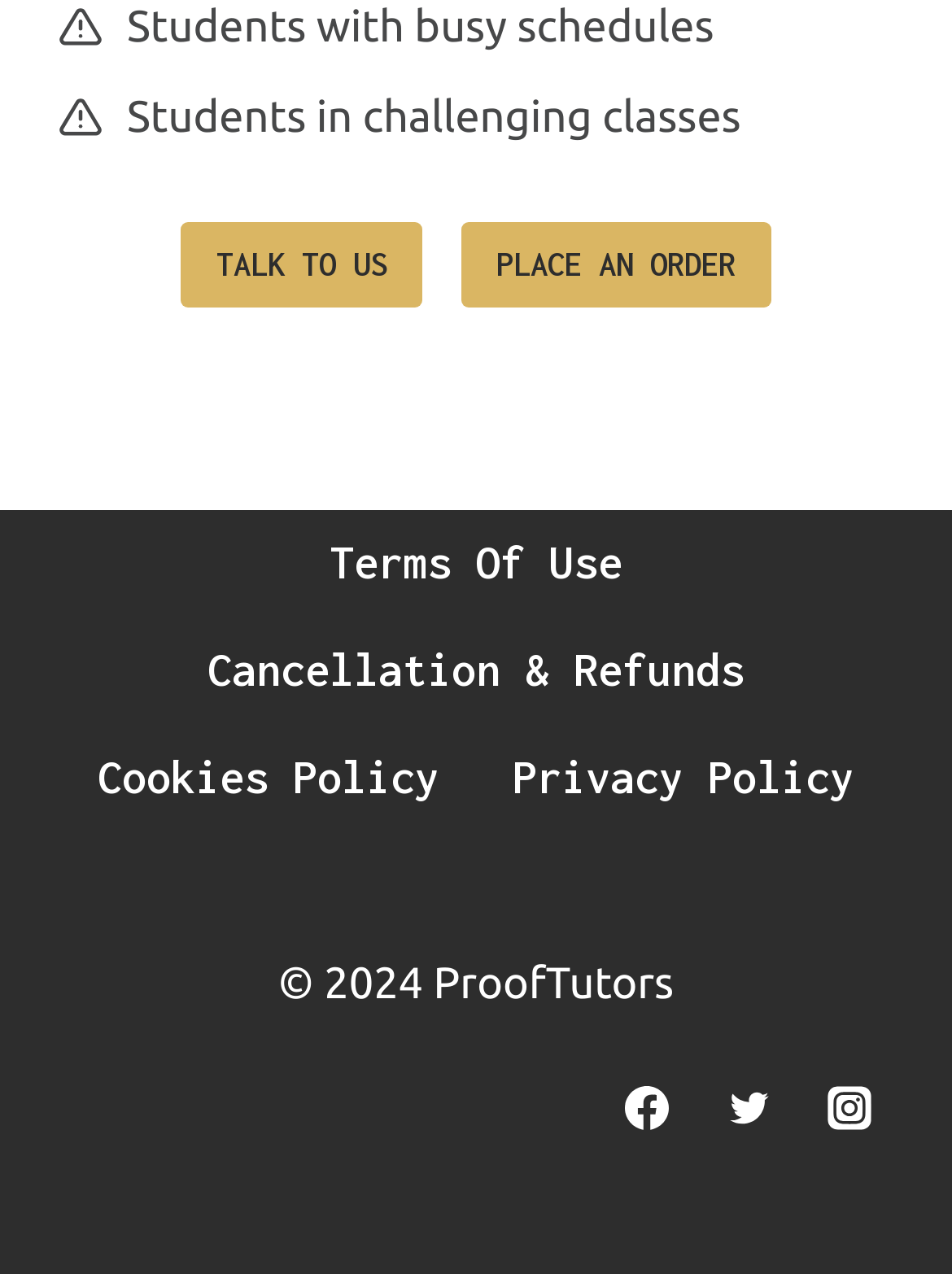Locate the bounding box for the described UI element: "Twitter". Ensure the coordinates are four float numbers between 0 and 1, formatted as [left, top, right, bottom].

[0.74, 0.835, 0.832, 0.904]